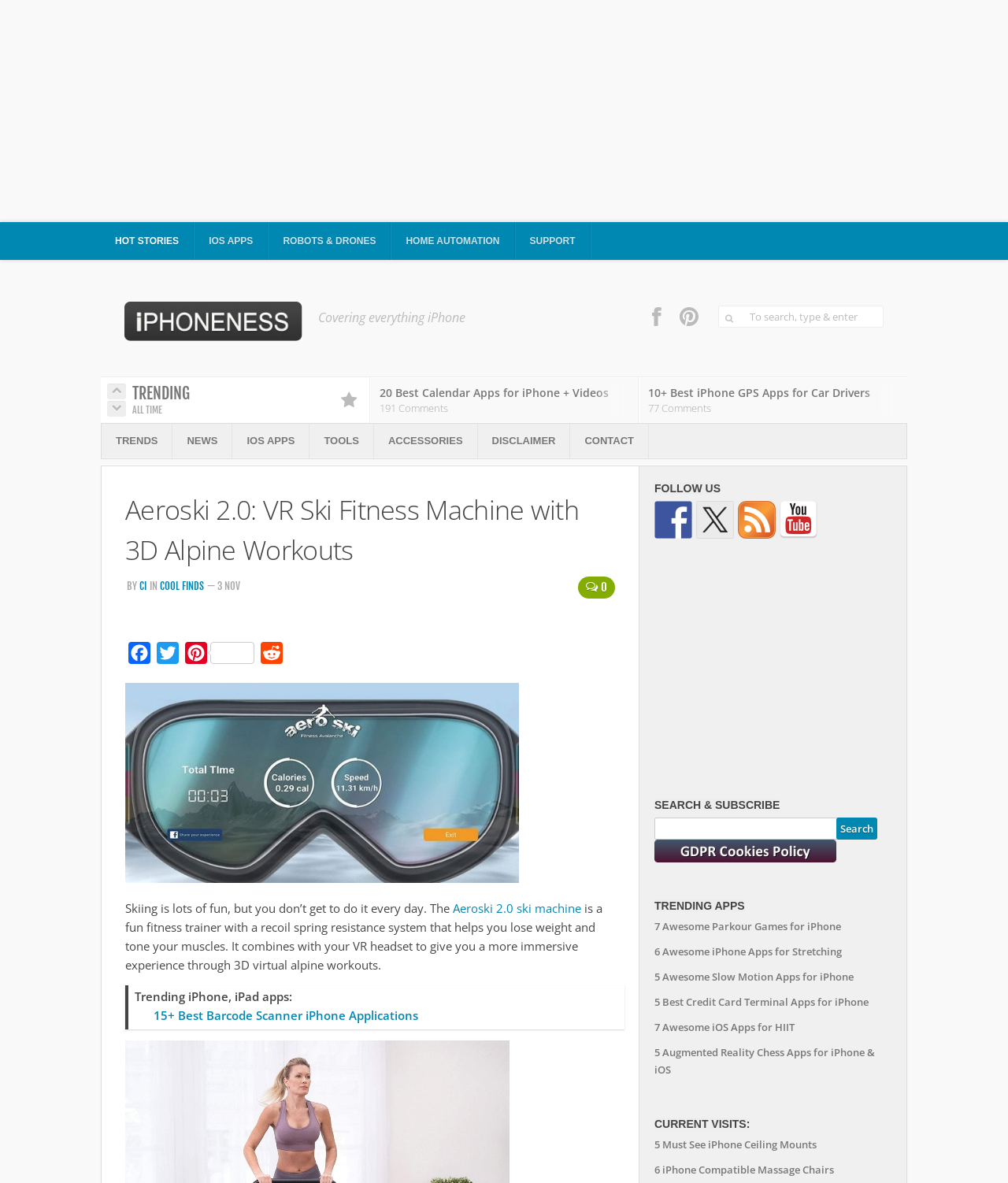Kindly determine the bounding box coordinates for the clickable area to achieve the given instruction: "Explore trending iPhone apps".

[0.134, 0.622, 0.29, 0.635]